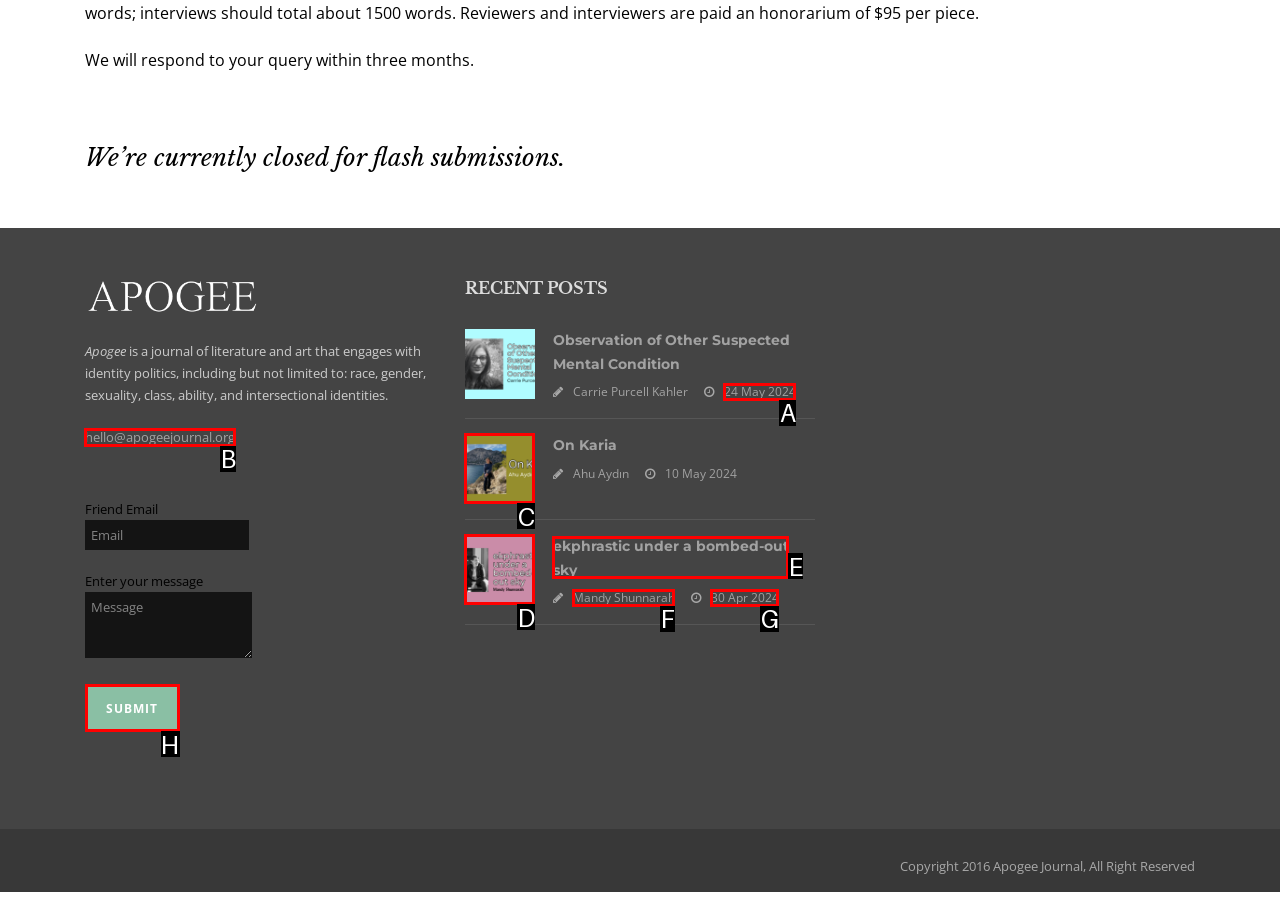Identify the correct UI element to click for this instruction: Select Français
Respond with the appropriate option's letter from the provided choices directly.

None